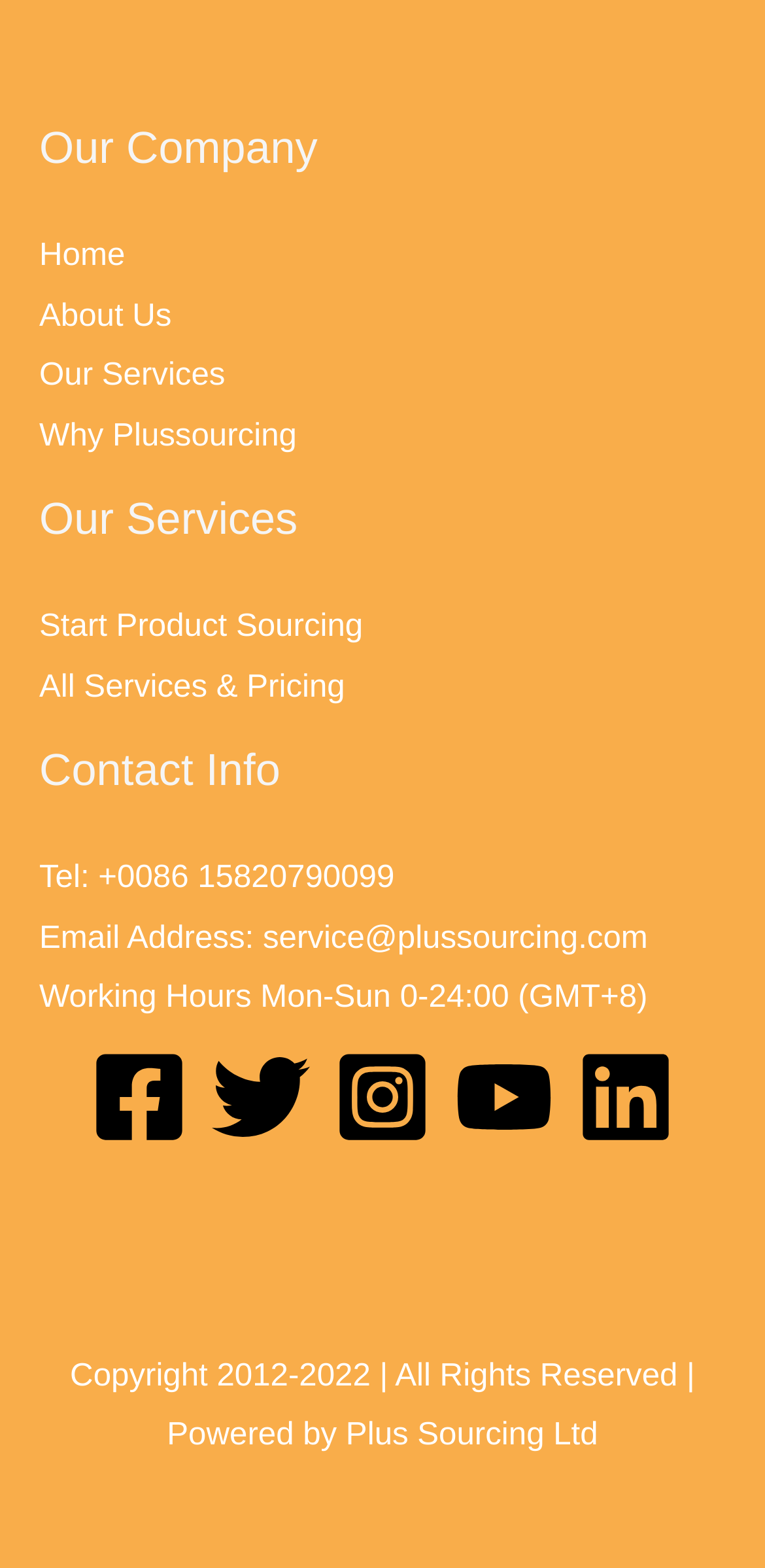Please indicate the bounding box coordinates of the element's region to be clicked to achieve the instruction: "Go to Home page". Provide the coordinates as four float numbers between 0 and 1, i.e., [left, top, right, bottom].

[0.051, 0.152, 0.164, 0.174]